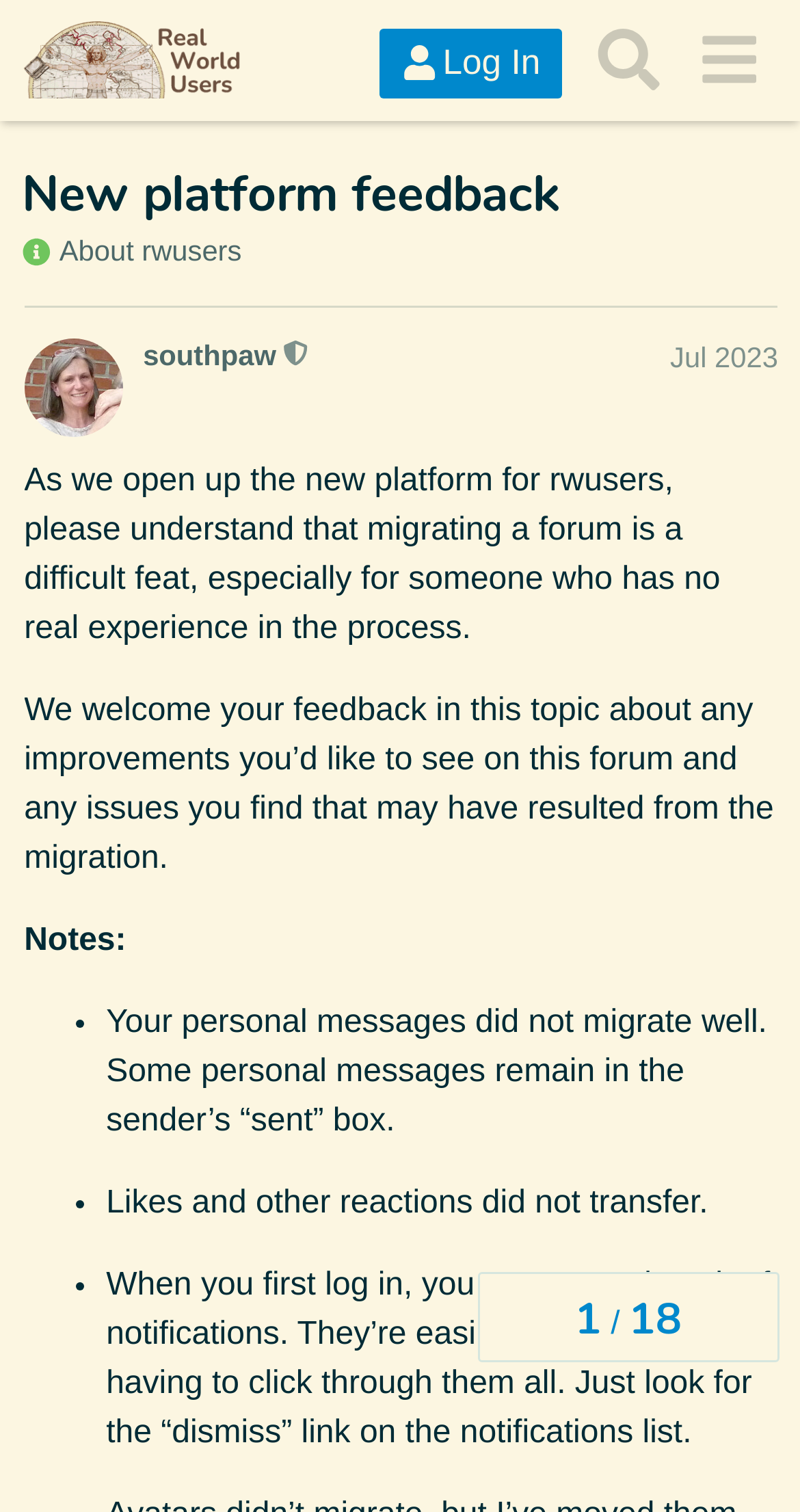Determine the bounding box coordinates for the clickable element to execute this instruction: "Check the topic progress". Provide the coordinates as four float numbers between 0 and 1, i.e., [left, top, right, bottom].

[0.597, 0.841, 0.974, 0.901]